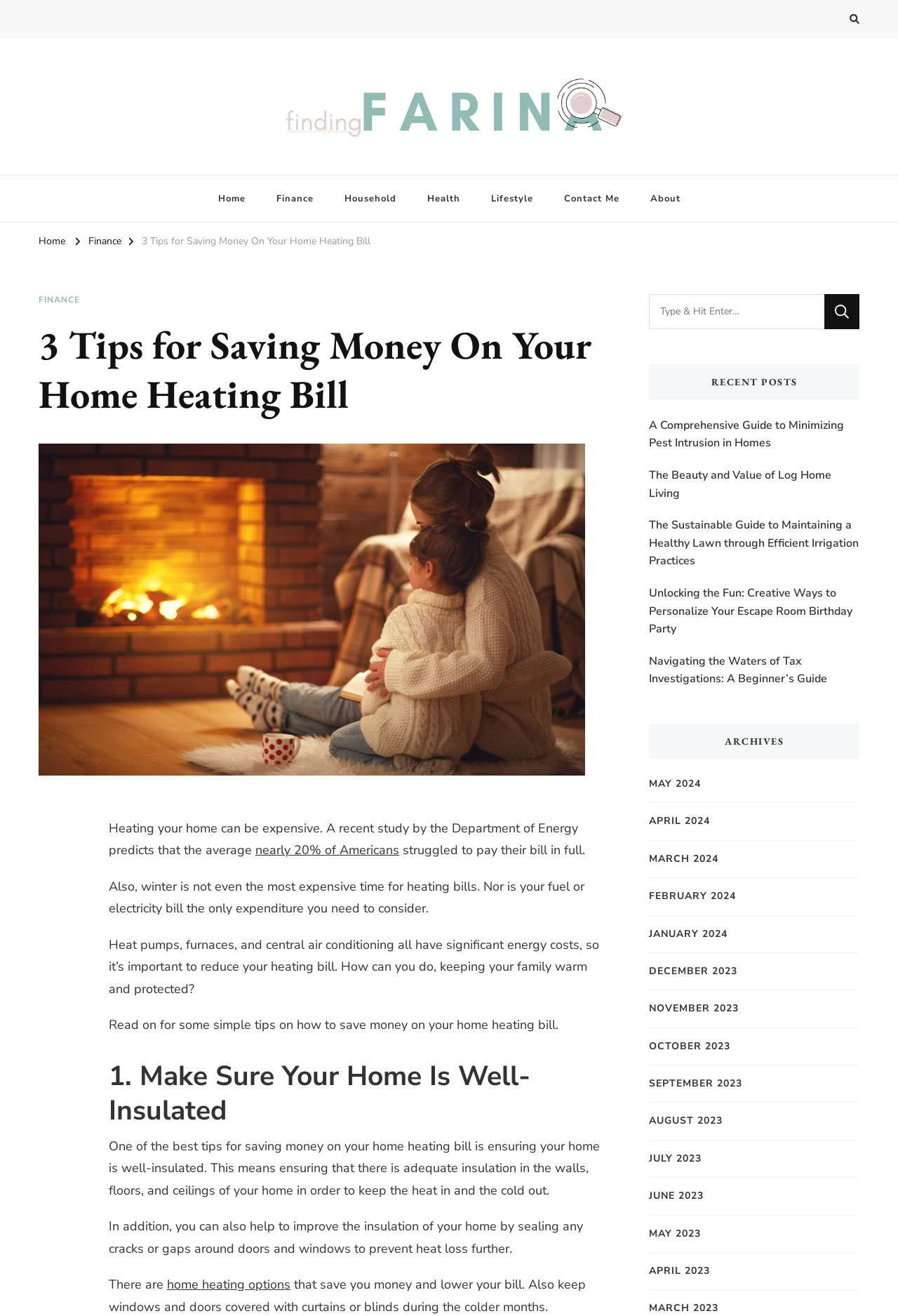Using the image as a reference, answer the following question in as much detail as possible:
What is the predicted percentage of Americans who struggled to pay their bill in full?

The webpage mentions that a recent study by the Department of Energy predicts that nearly 20% of Americans struggled to pay their bill in full, indicating that many people face difficulties in paying their heating bills.